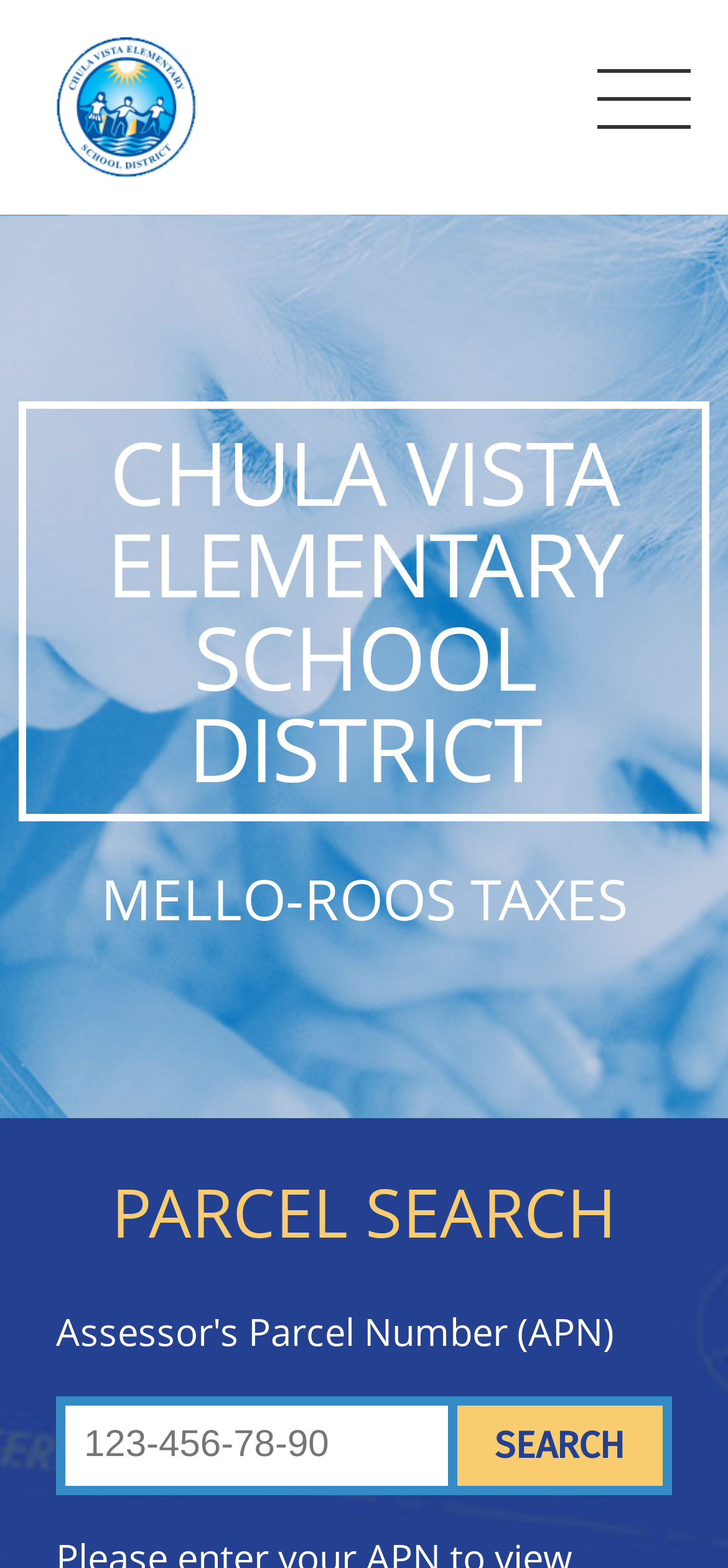Respond with a single word or phrase to the following question:
What type of taxes are mentioned on the page?

MELLO-ROOS TAXES